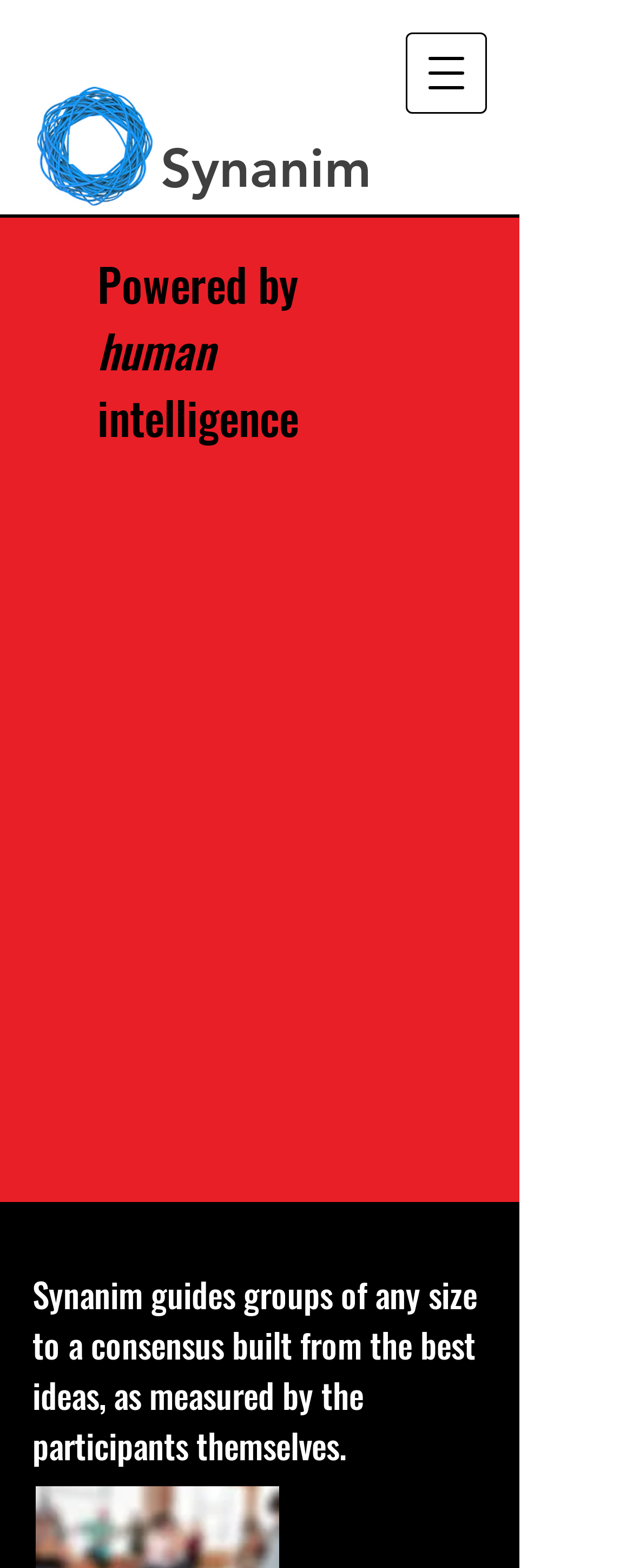Illustrate the webpage with a detailed description.

The webpage is titled "Home | Synanim" and features a logo image, "logoWreath.png", positioned at the top-left corner of the page. Below the logo, there are three links: "DM" and "Synanim" are placed side by side, with "DM" on the left and "Synanim" on the right. 

To the right of these links, a button labeled "Open navigation menu" is situated near the top of the page. When clicked, this button opens a dialog popup. 

Below the links and the button, a heading reads "Powered by human intelligence". Further down the page, a longer heading explains the purpose of Synanim, stating that it guides groups of any size to a consensus built from the best ideas, as measured by the participants themselves.